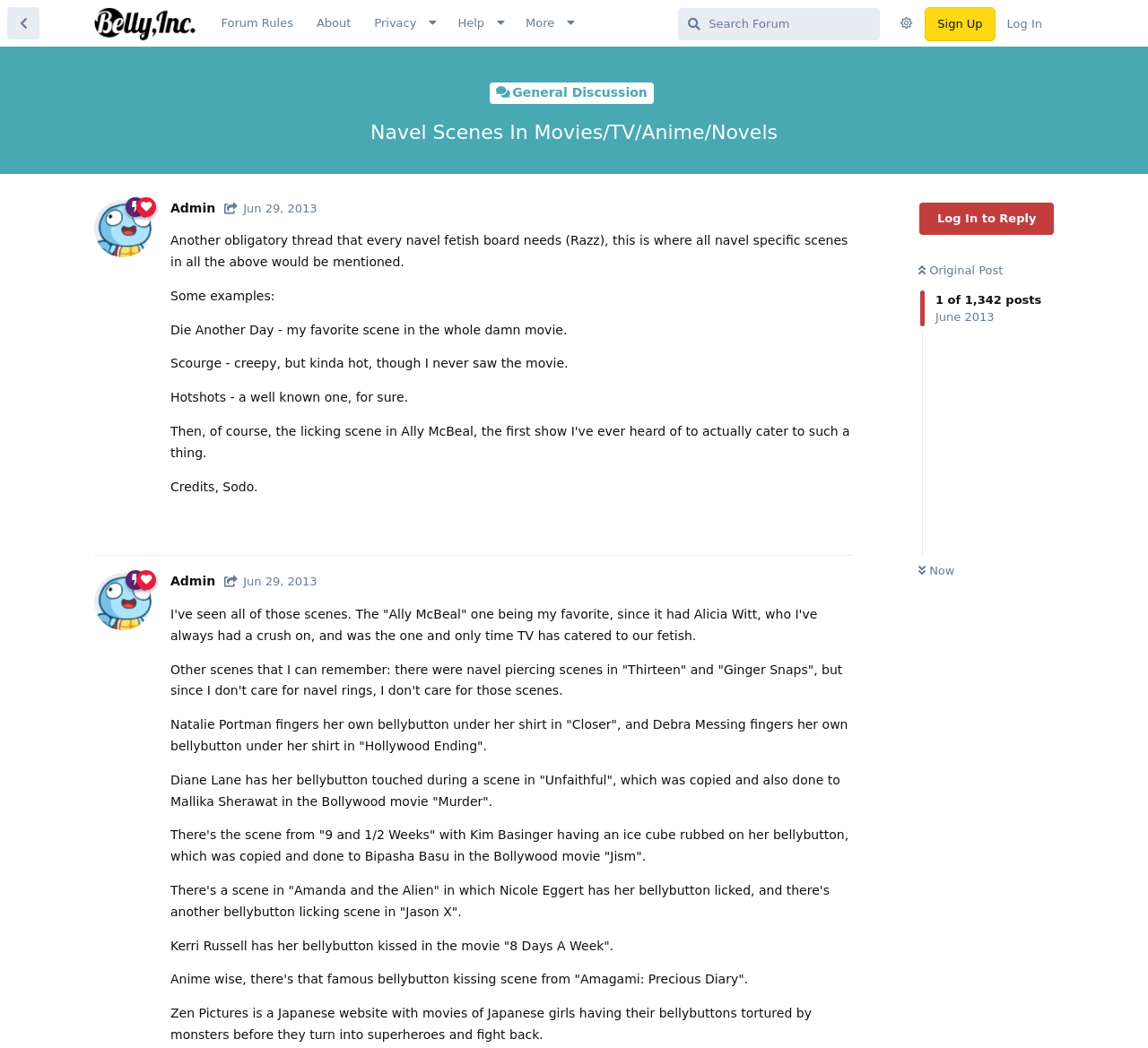How many posts are in this discussion?
Using the image, respond with a single word or phrase.

1,342